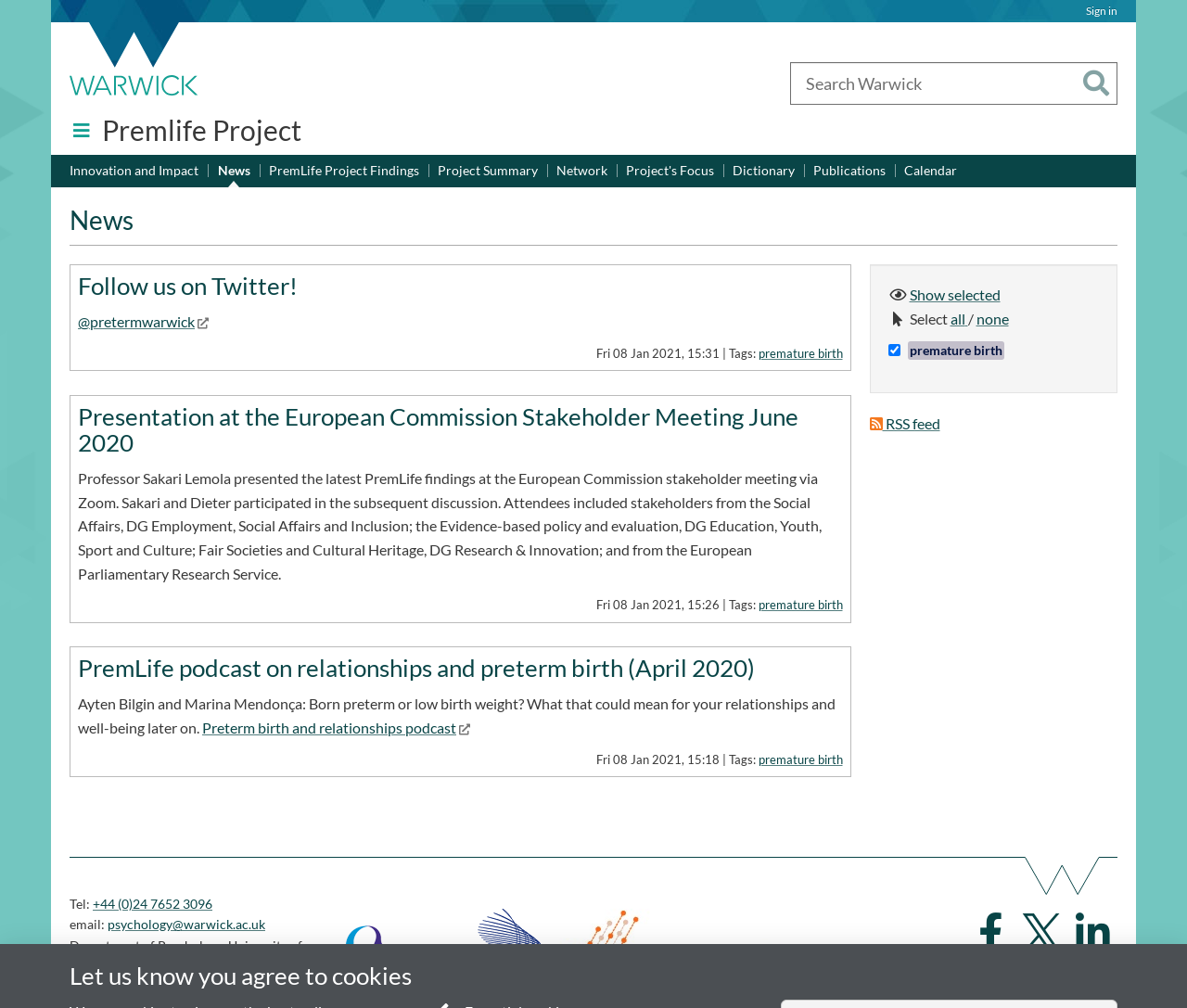Determine the bounding box coordinates for the area that should be clicked to carry out the following instruction: "Follow on Twitter".

[0.066, 0.31, 0.177, 0.327]